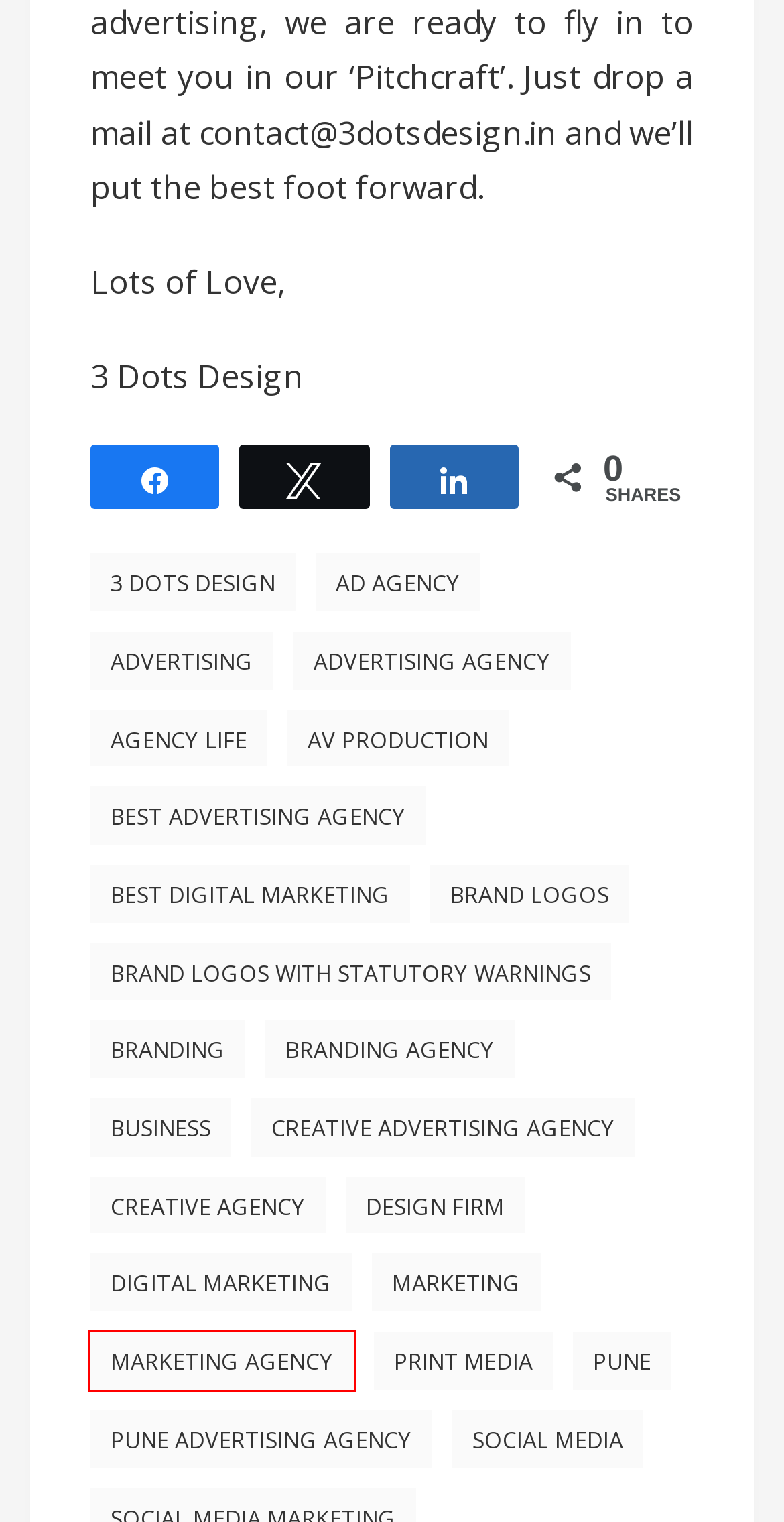You are provided with a screenshot of a webpage that includes a red rectangle bounding box. Please choose the most appropriate webpage description that matches the new webpage after clicking the element within the red bounding box. Here are the candidates:
A. Digital Marketing Archives - 3 Dots Design Pvt. Ltd. | Blog
B. AV Production Archives - 3 Dots Design Pvt. Ltd. | Blog
C. Pune Archives - 3 Dots Design Pvt. Ltd. | Blog
D. Business Archives - 3 Dots Design Pvt. Ltd. | Blog
E. Pune Advertising Agency Archives - 3 Dots Design Pvt. Ltd. | Blog
F. Marketing Agency Archives - 3 Dots Design Pvt. Ltd. | Blog
G. Brand Logos with Statutory Warnings Archives - 3 Dots Design Pvt. Ltd. | Blog
H. Creative Advertising Agency Archives - 3 Dots Design Pvt. Ltd. | Blog

F